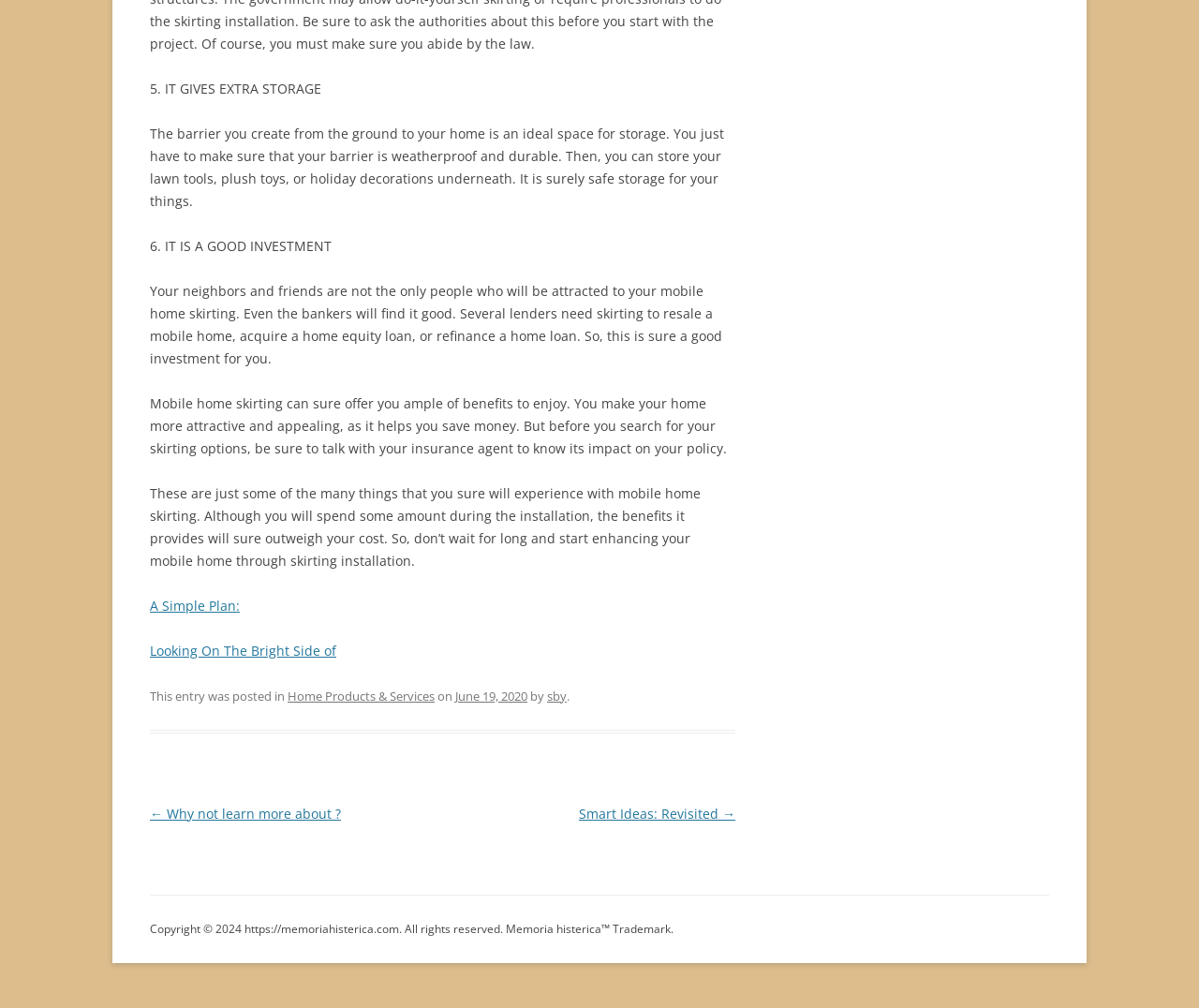Identify the bounding box for the UI element described as: "Home Products & Services". The coordinates should be four float numbers between 0 and 1, i.e., [left, top, right, bottom].

[0.24, 0.682, 0.362, 0.699]